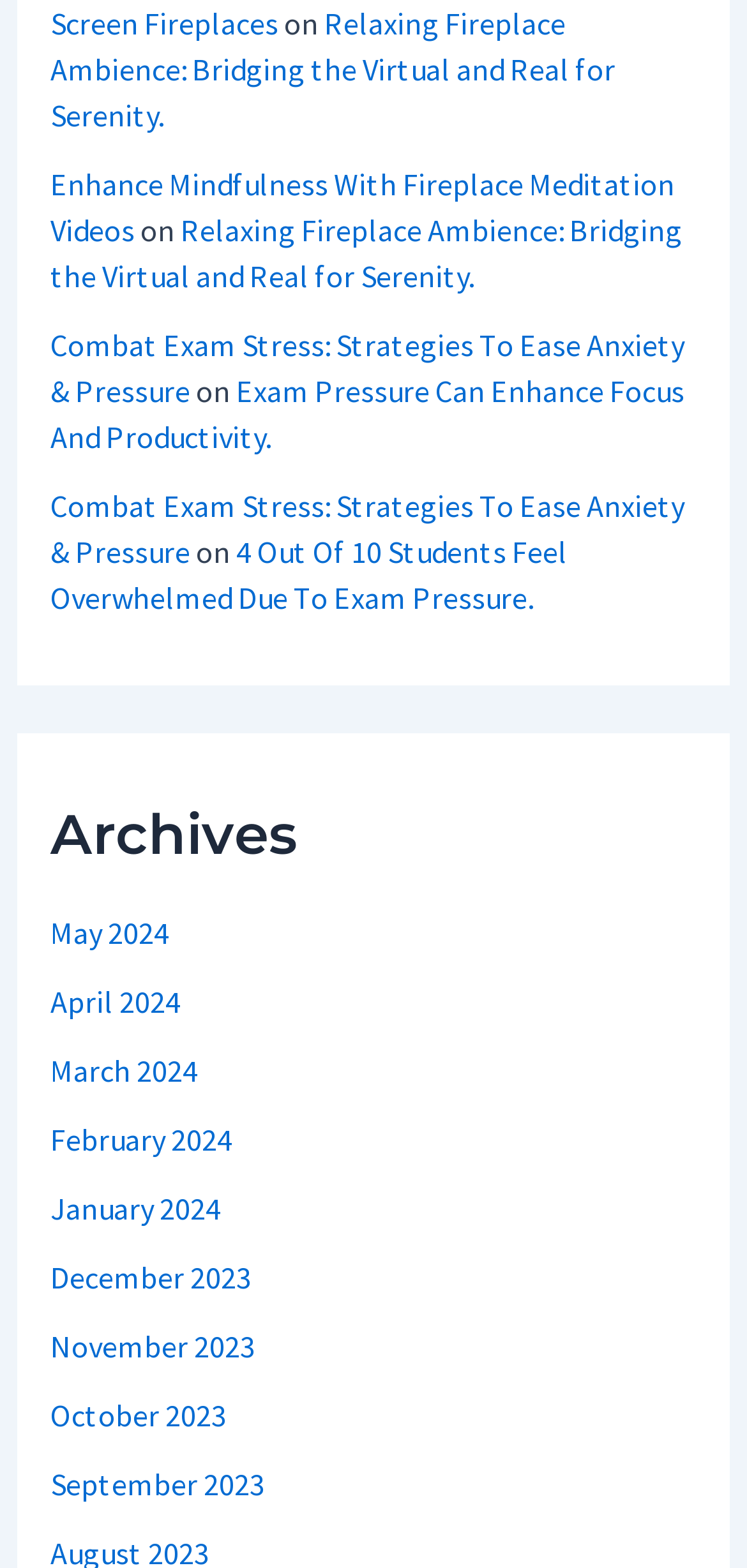Identify the bounding box coordinates for the element you need to click to achieve the following task: "View archives for May 2024". Provide the bounding box coordinates as four float numbers between 0 and 1, in the form [left, top, right, bottom].

[0.067, 0.583, 0.226, 0.607]